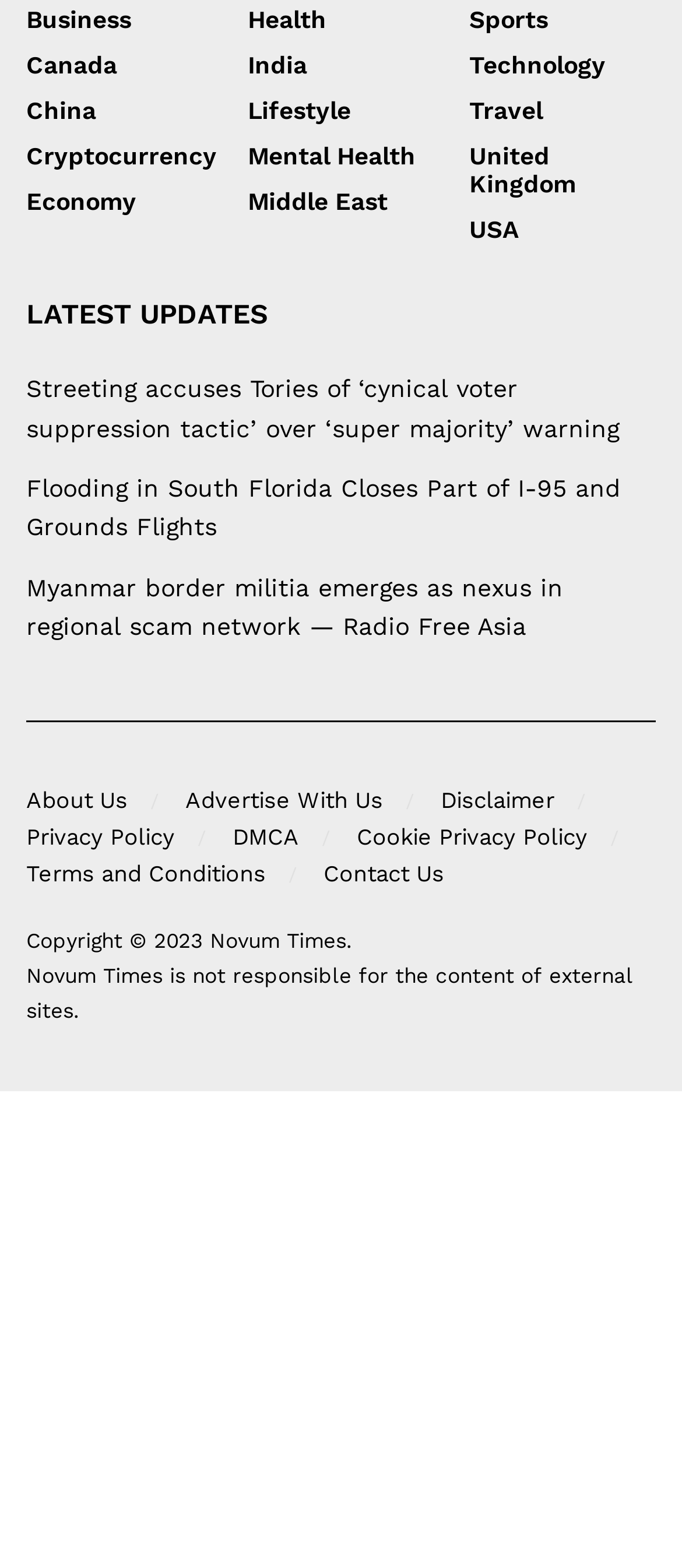Find the bounding box coordinates of the element to click in order to complete the given instruction: "Contact Us."

[0.474, 0.549, 0.651, 0.565]